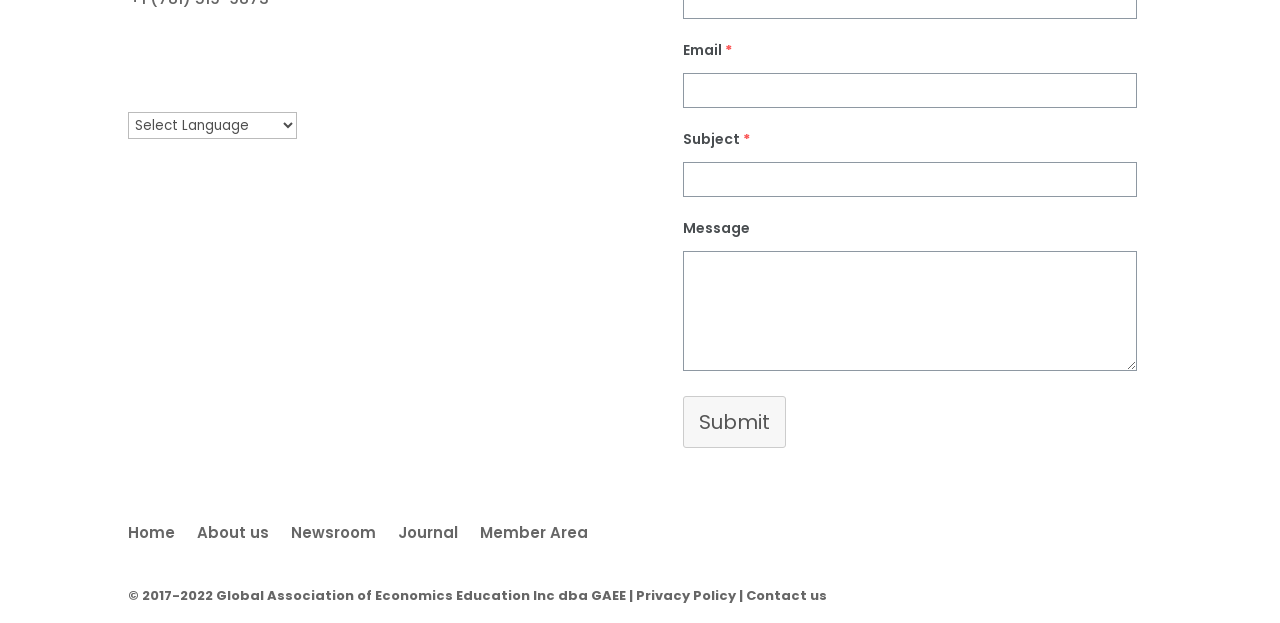Identify the bounding box coordinates of the clickable region required to complete the instruction: "Select website language". The coordinates should be given as four float numbers within the range of 0 and 1, i.e., [left, top, right, bottom].

[0.1, 0.18, 0.232, 0.223]